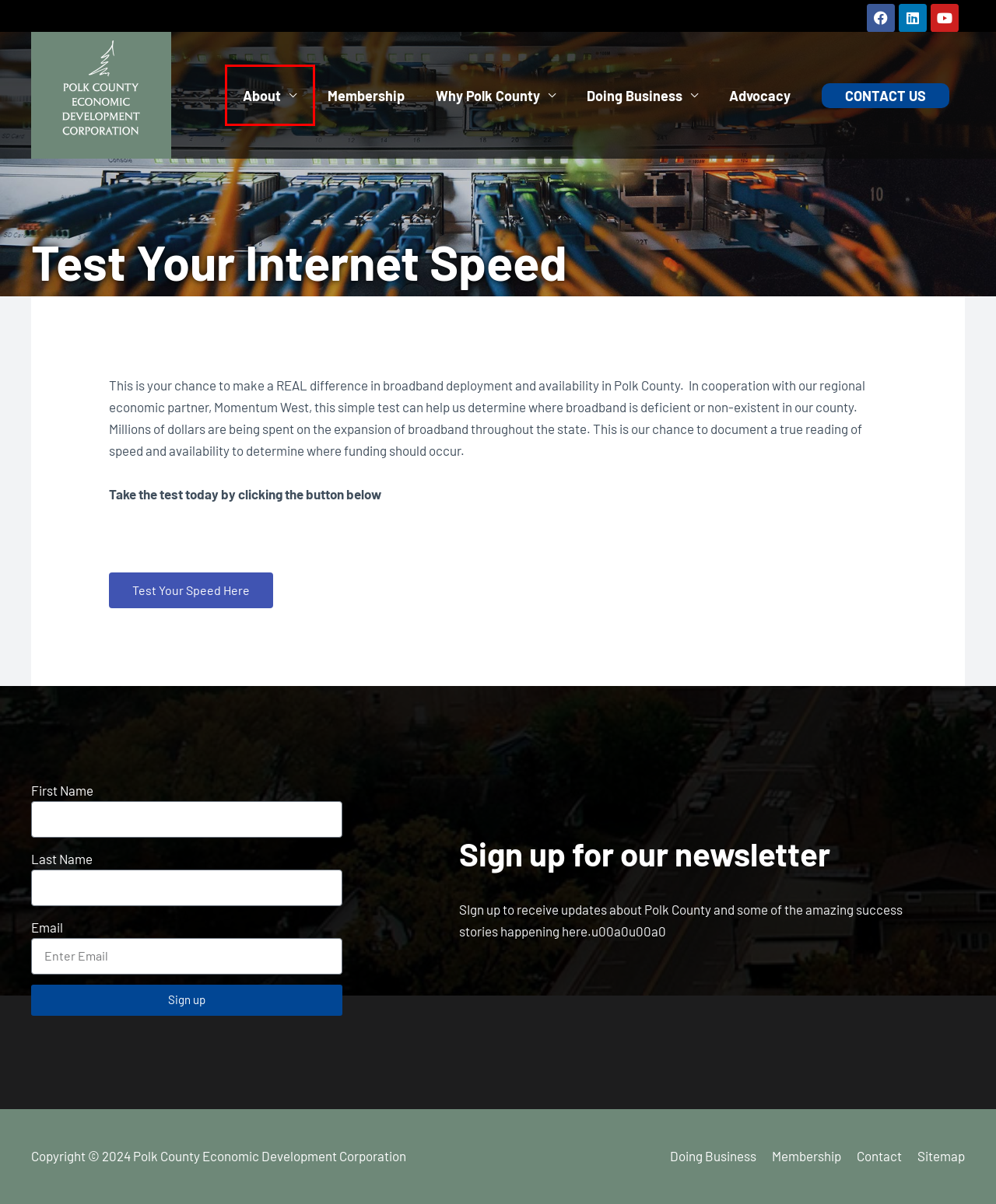Review the webpage screenshot provided, noting the red bounding box around a UI element. Choose the description that best matches the new webpage after clicking the element within the bounding box. The following are the options:
A. Why Polk County - Polk County Economic Development Corporation
B. Doing Business - Polk County Economic Development Corporation
C. Membership - Polk County Economic Development Corporation
D. About - Polk County Economic Development Corporation
E. Sitemap - Polk County Economic Development Corporation
F. Test Your Internet Speed
G. Home - Polk County Economic Development Corporation
H. Advocacy - Polk County Economic Development Corporation

D